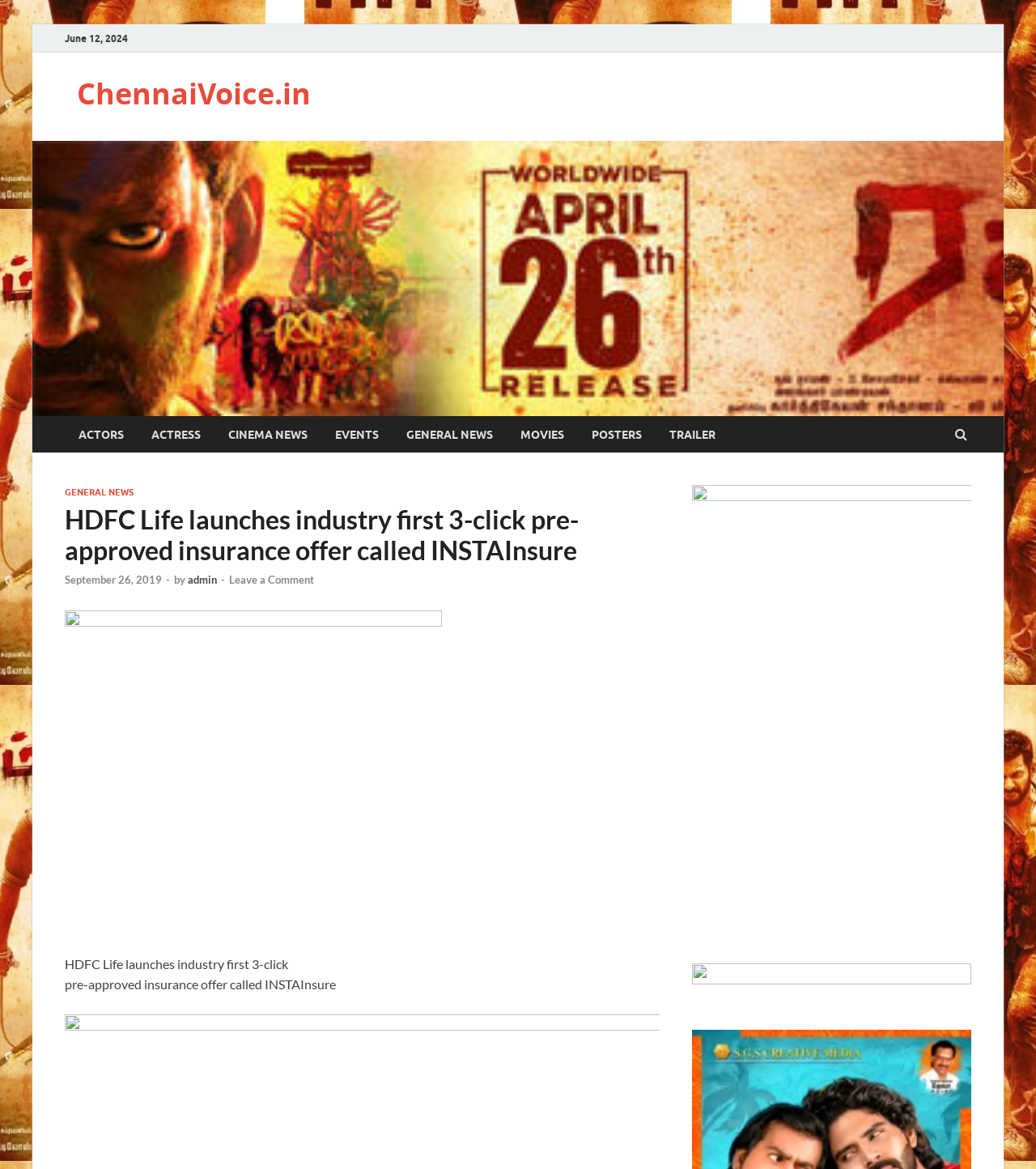Identify the bounding box coordinates of the section that should be clicked to achieve the task described: "visit the blog".

None